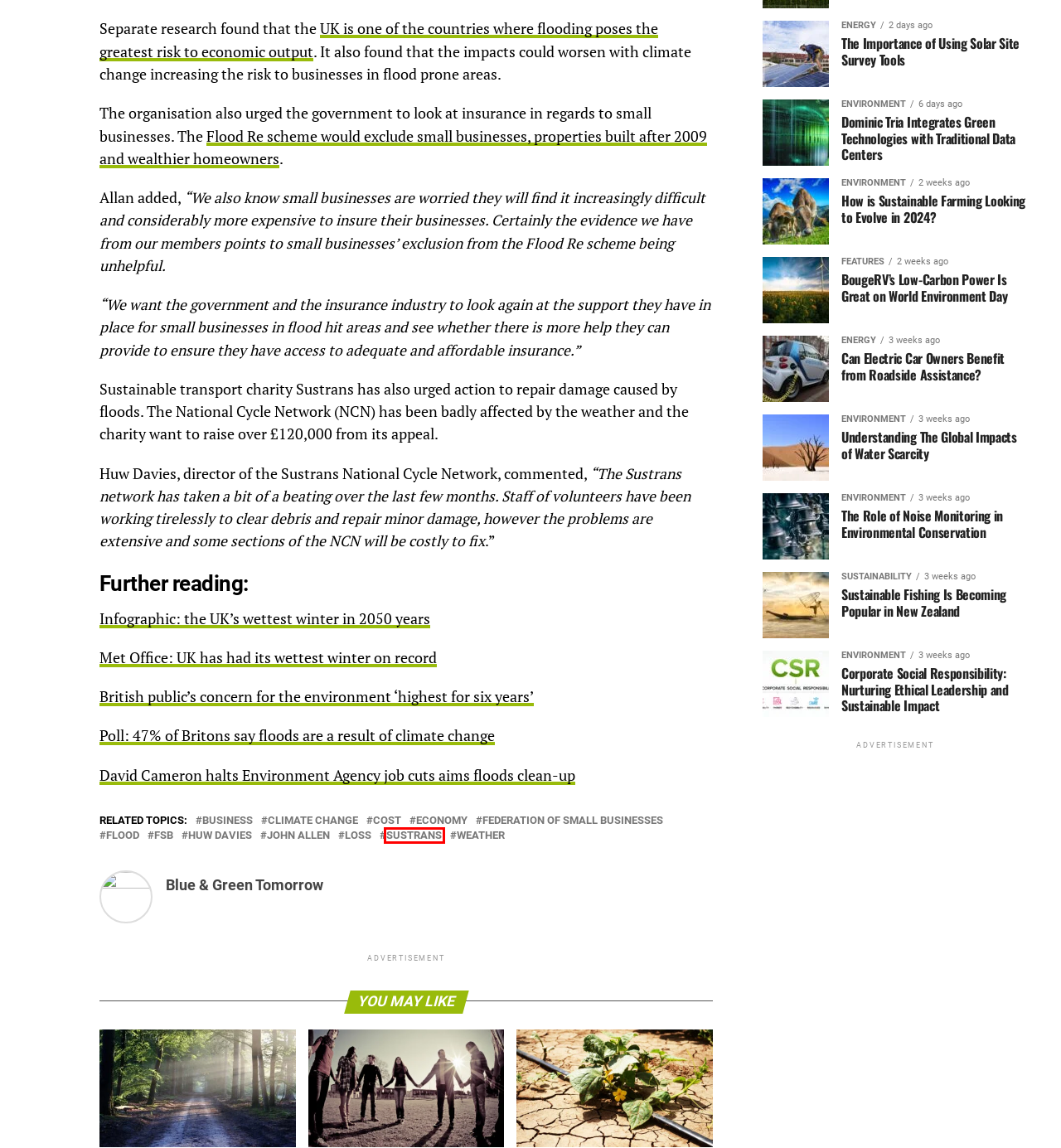You have a screenshot of a webpage with a red rectangle bounding box around an element. Identify the best matching webpage description for the new page that appears after clicking the element in the bounding box. The descriptions are:
A. John Allen - Blue and Green Tomorrow
B. Infographic: the UK's wettest winter in 250 years - Blue and Green Tomorrow
C. weather - Blue and Green Tomorrow
D. PM set to meet insurance industry over UK floods - Blue and Green Tomorrow
E. flood - Blue and Green Tomorrow
F. Climate Change - Blue and Green Tomorrow
G. Huw Davies - Blue and Green Tomorrow
H. Sustrans - Blue and Green Tomorrow

H